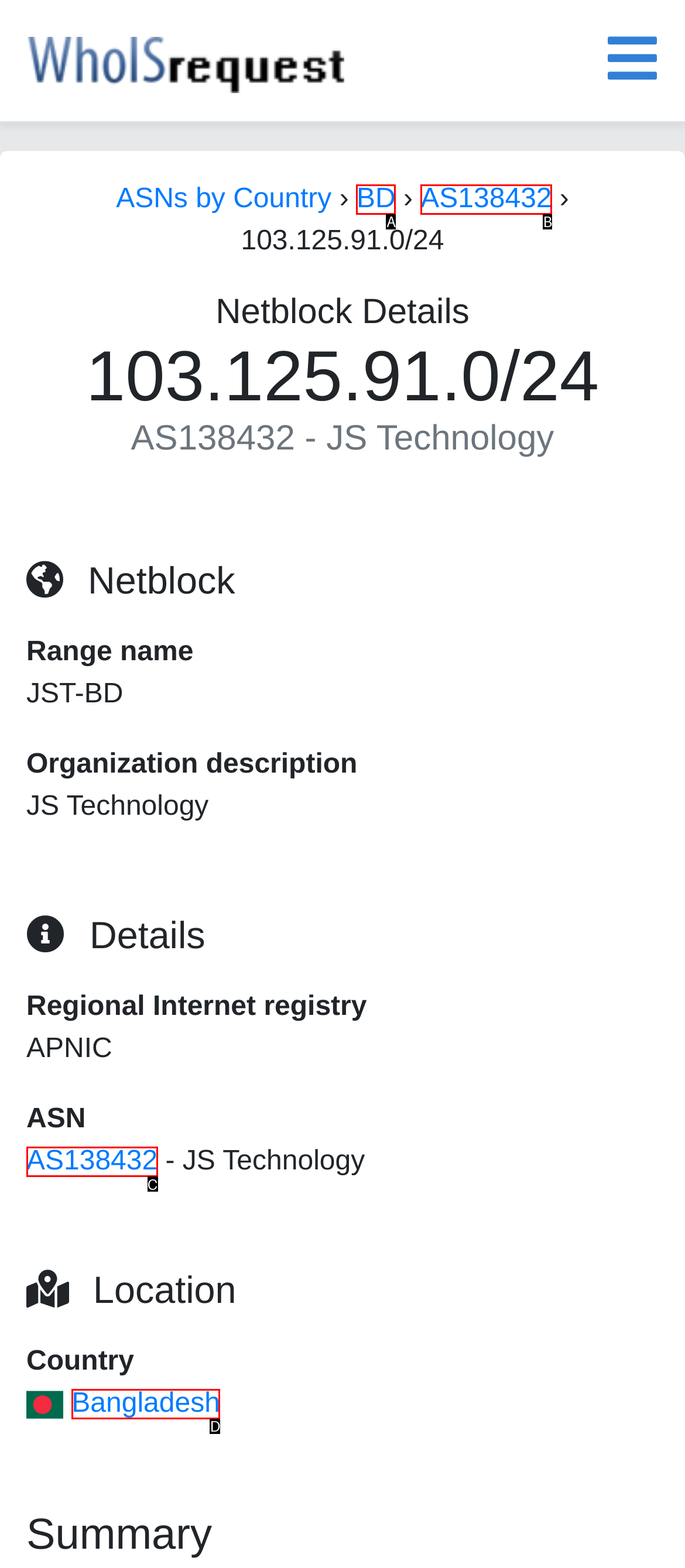Identify which HTML element matches the description: BD
Provide your answer in the form of the letter of the correct option from the listed choices.

A